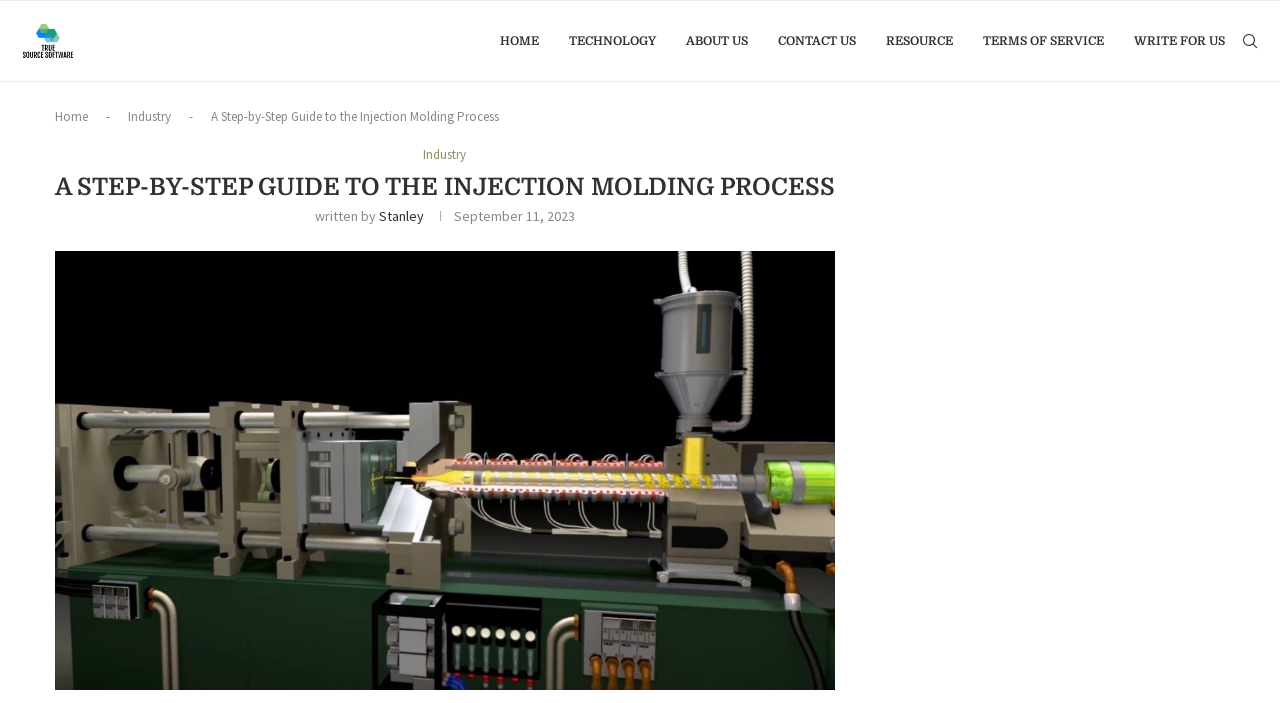Please give a succinct answer to the question in one word or phrase:
How many links are in the top navigation bar?

9